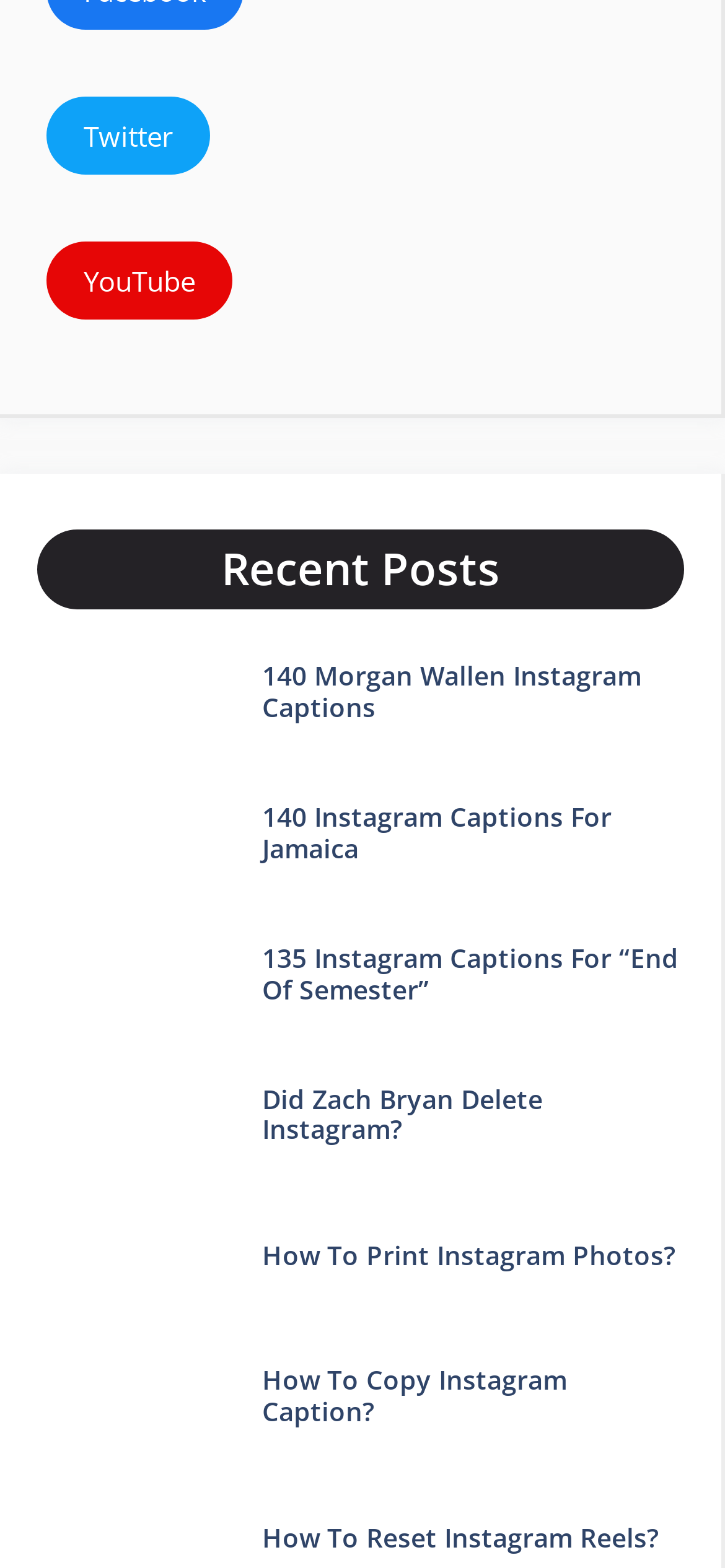Identify the coordinates of the bounding box for the element described below: "How To Copy Instagram Caption?". Return the coordinates as four float numbers between 0 and 1: [left, top, right, bottom].

[0.361, 0.869, 0.782, 0.911]